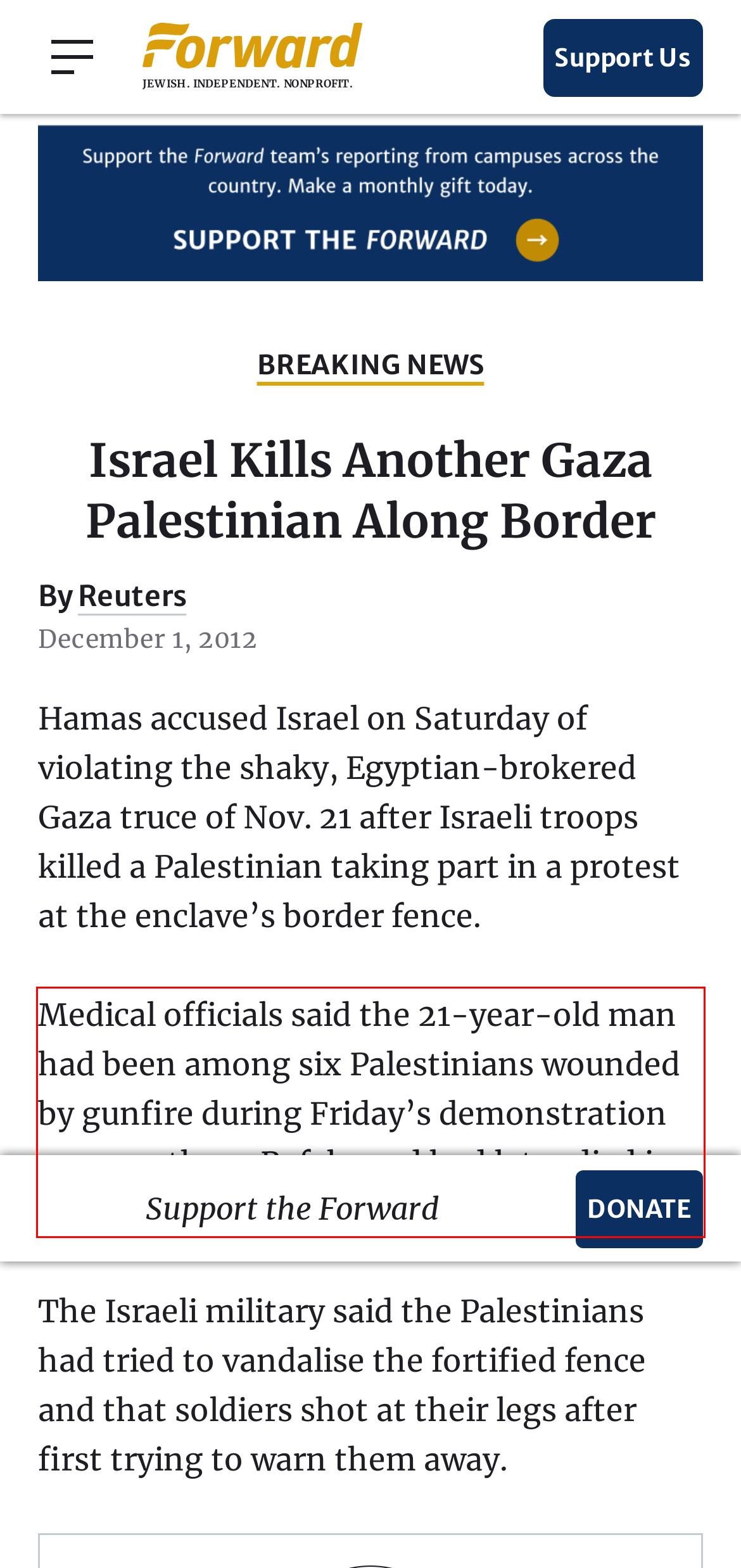You are provided with a screenshot of a webpage that includes a UI element enclosed in a red rectangle. Extract the text content inside this red rectangle.

Medical officials said the 21-year-old man had been among six Palestinians wounded by gunfire during Friday’s demonstration near southern Rafah, and had later died in hospital.